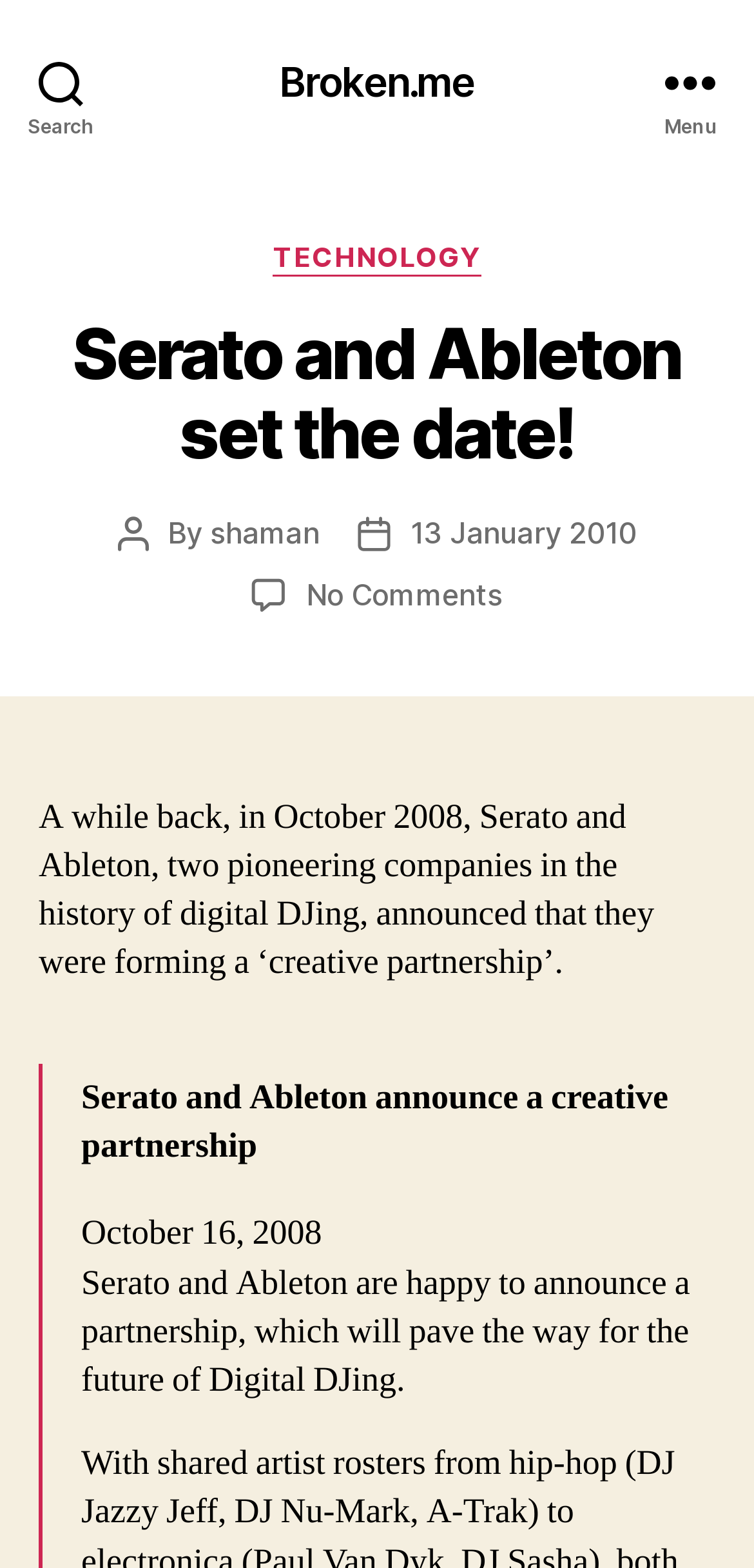Analyze the image and deliver a detailed answer to the question: Who is the author of the post?

The author of the post is mentioned as 'Shaman', which can be found in the section that displays the post author and date.